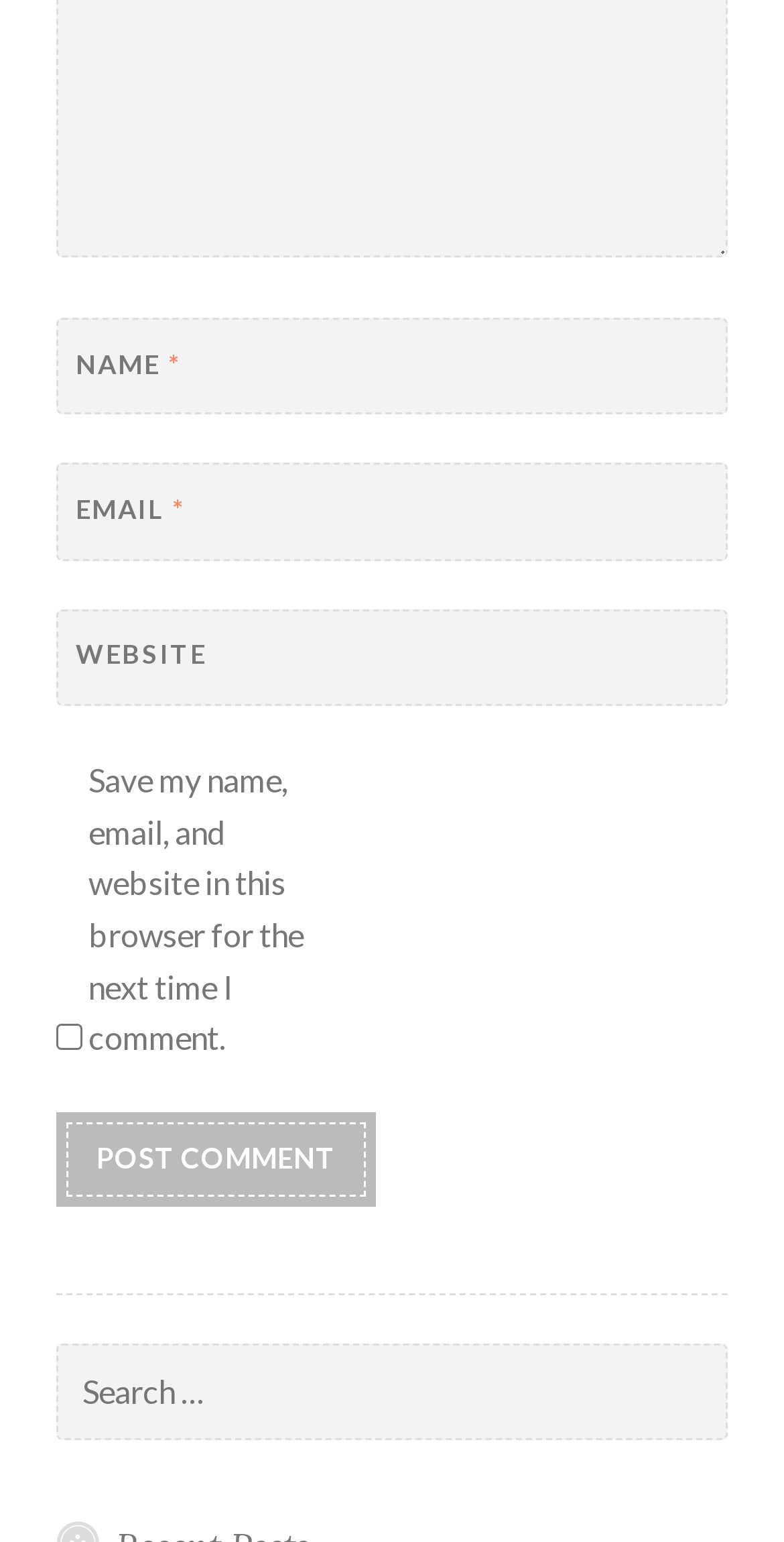Is the website input field required?
Please provide a comprehensive answer based on the information in the image.

The input field for 'WEBSITE' does not have a 'required' attribute, indicating that it is not necessary to fill in this field before submitting the form.